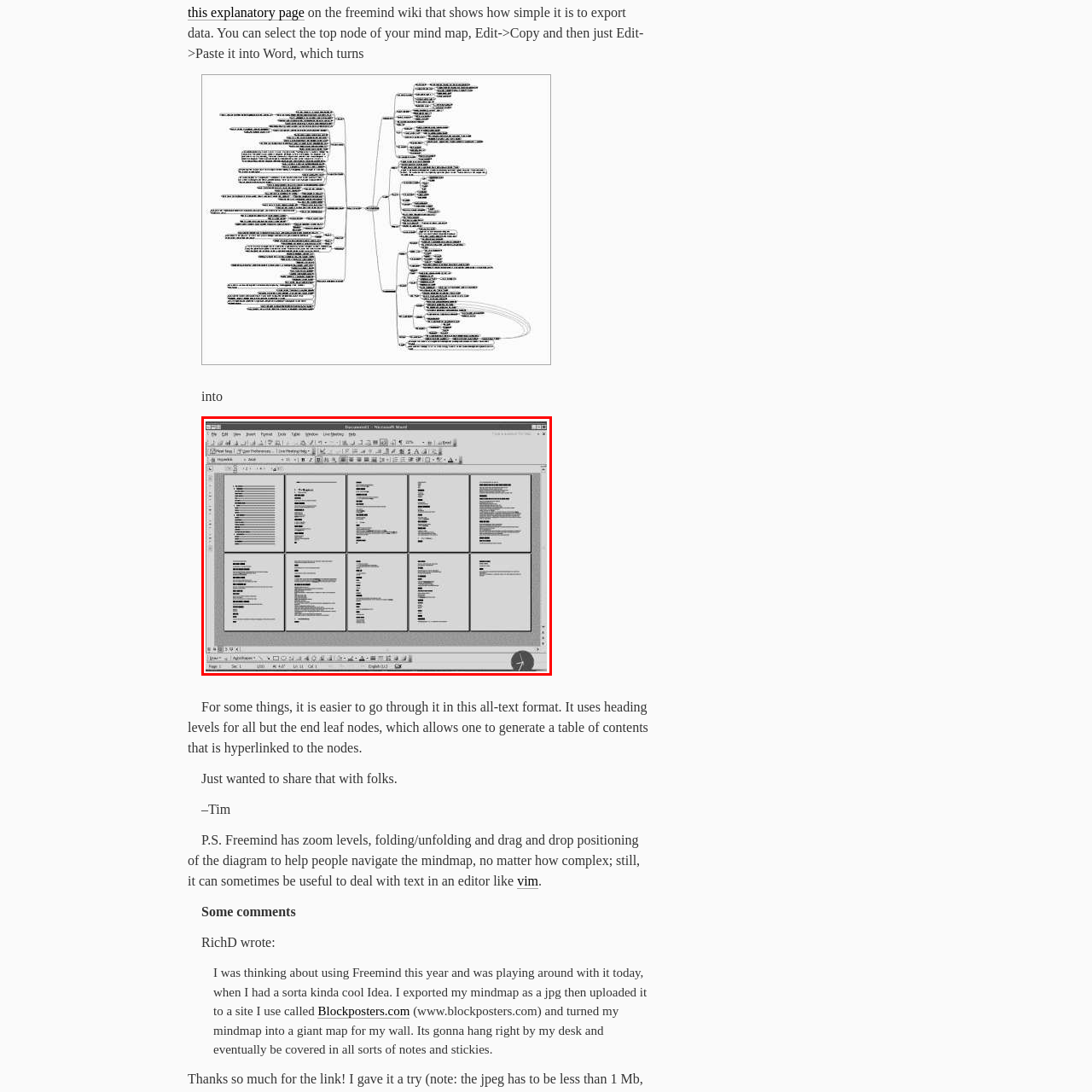What is the purpose of this document?
Focus on the area within the red boundary in the image and answer the question with one word or a short phrase.

Organizing ideas and notes